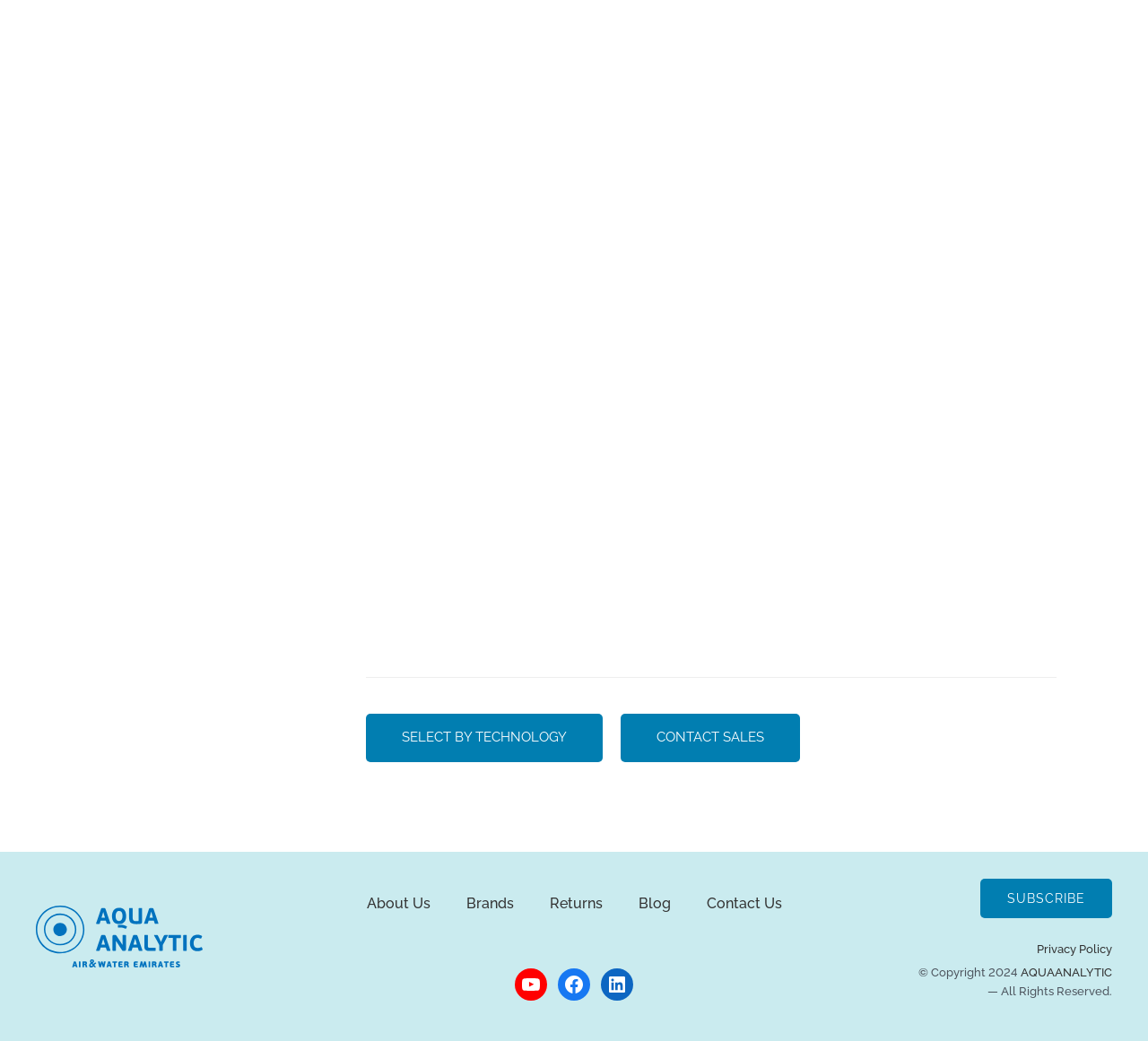Locate the bounding box coordinates of the element I should click to achieve the following instruction: "Contact sales".

[0.541, 0.685, 0.697, 0.732]